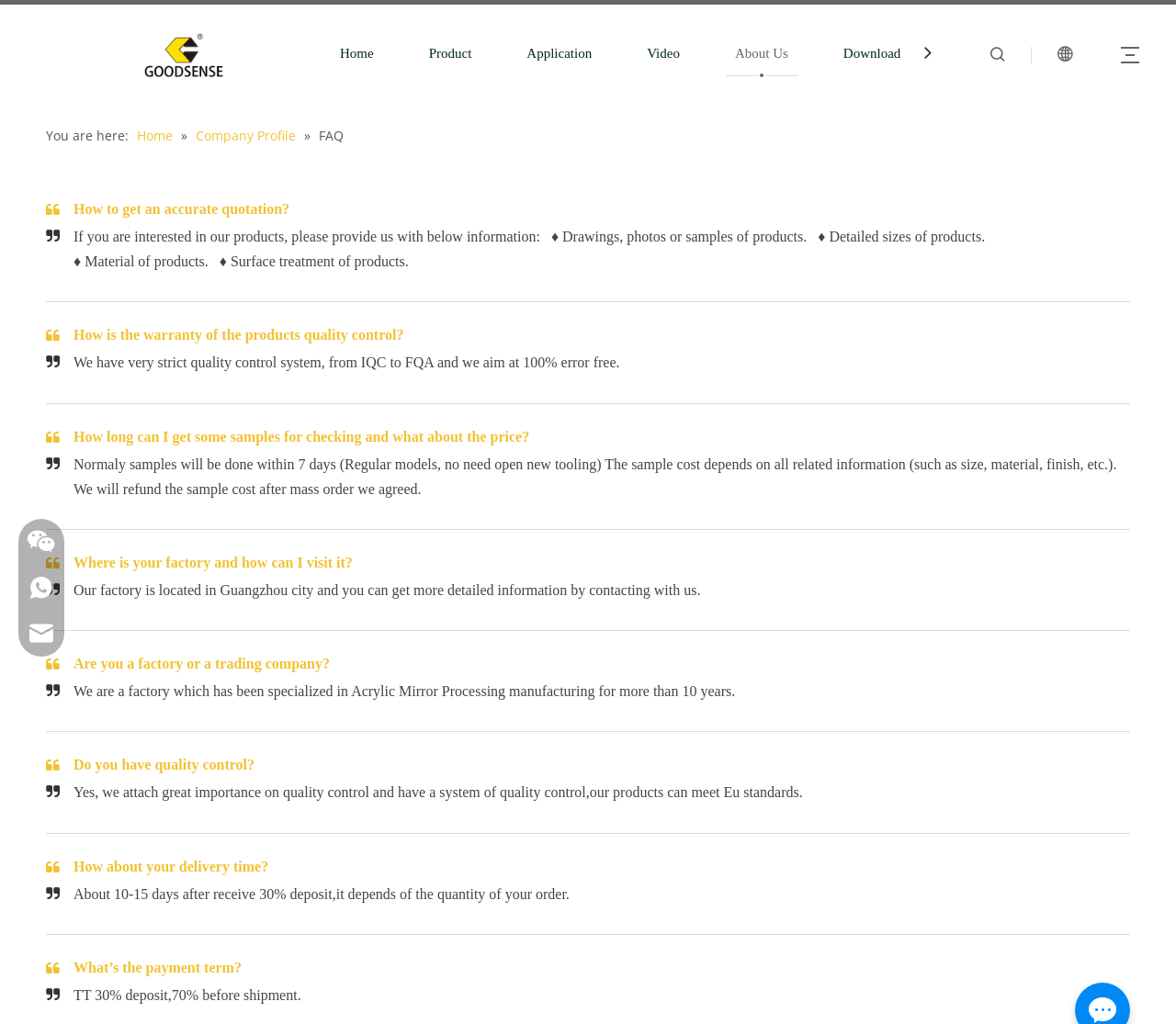Please pinpoint the bounding box coordinates for the region I should click to adhere to this instruction: "View Sofar Solar ME3000SP Firmware Upgrade Procedure".

None